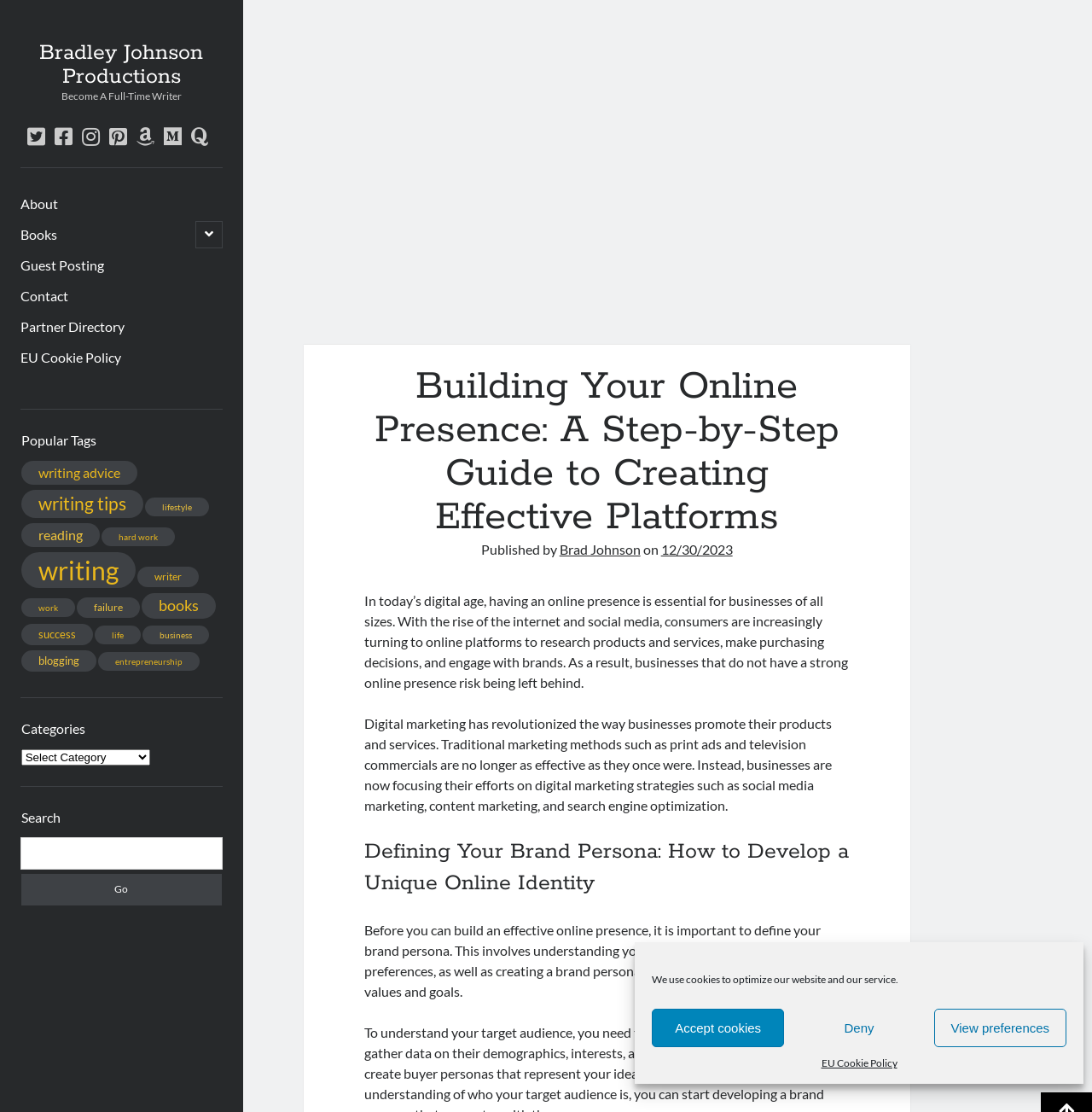Respond with a single word or phrase to the following question: What is the name of the author of the article?

Brad Johnson